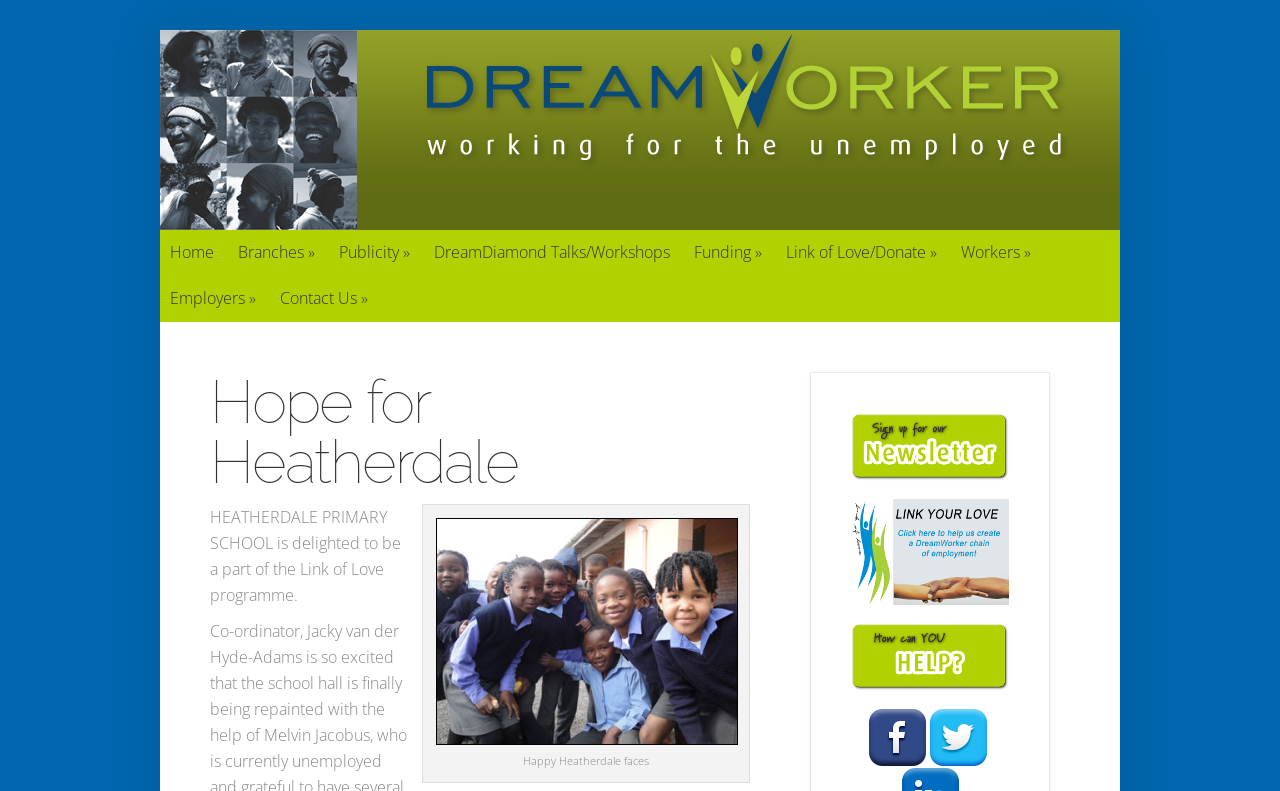How many links are in the top navigation bar?
Please provide a single word or phrase answer based on the image.

9